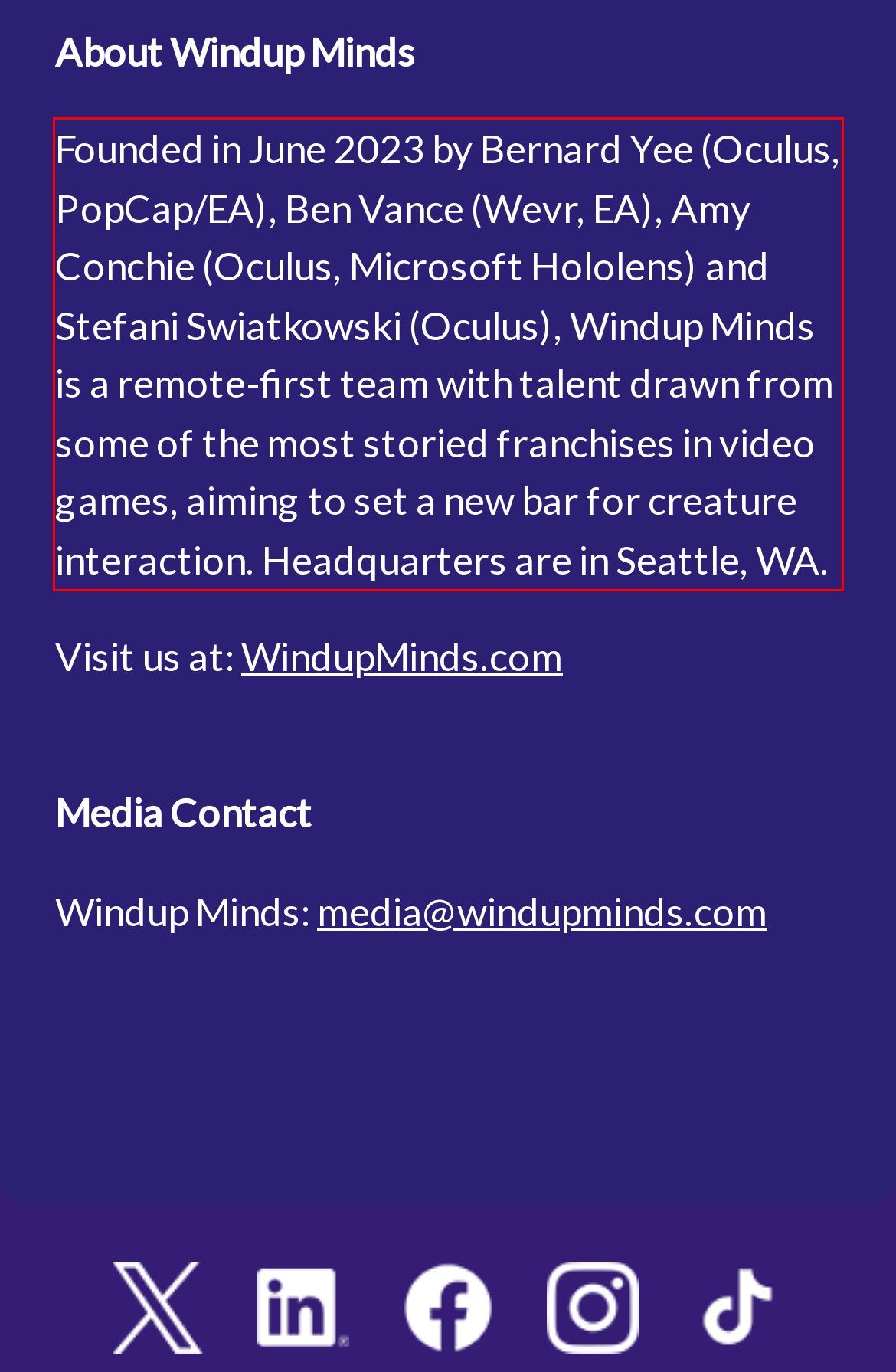In the screenshot of the webpage, find the red bounding box and perform OCR to obtain the text content restricted within this red bounding box.

Founded in June 2023 by Bernard Yee (Oculus, PopCap/EA), Ben Vance (Wevr, EA), Amy Conchie (Oculus, Microsoft Hololens) and Stefani Swiatkowski (Oculus), Windup Minds is a remote-first team with talent drawn from some of the most storied franchises in video games, aiming to set a new bar for creature interaction. Headquarters are in Seattle, WA.